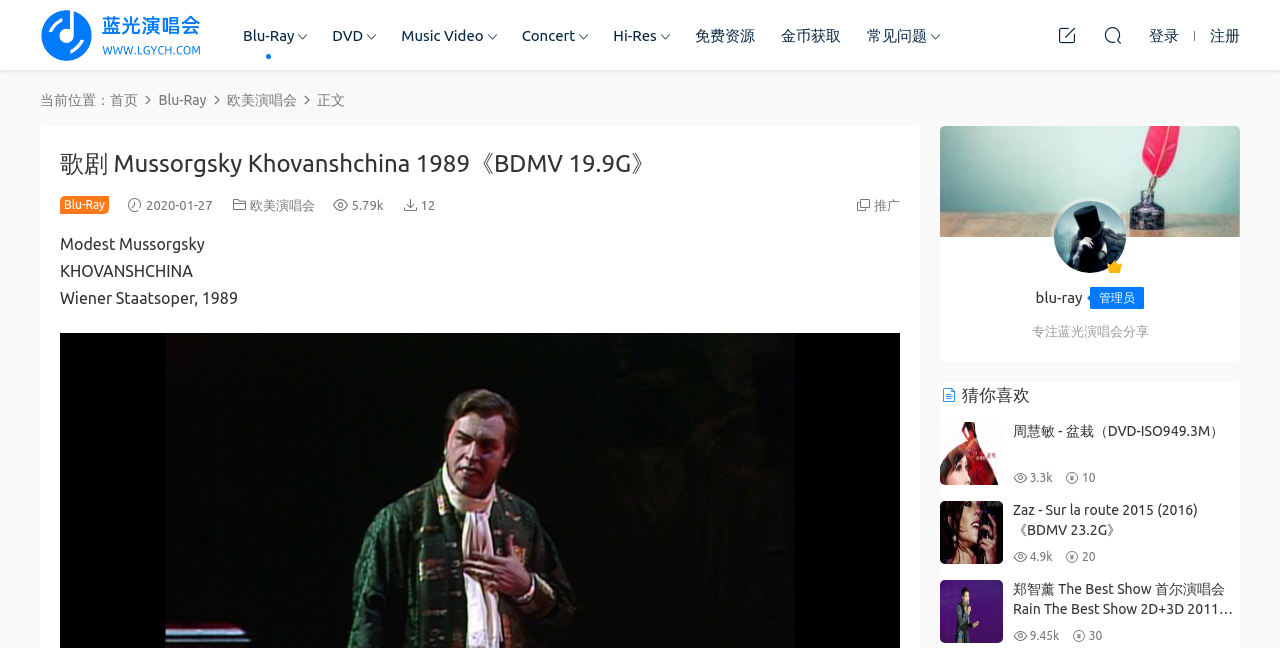Please find the main title text of this webpage.

歌剧 Mussorgsky Khovanshchina 1989《BDMV 19.9G》